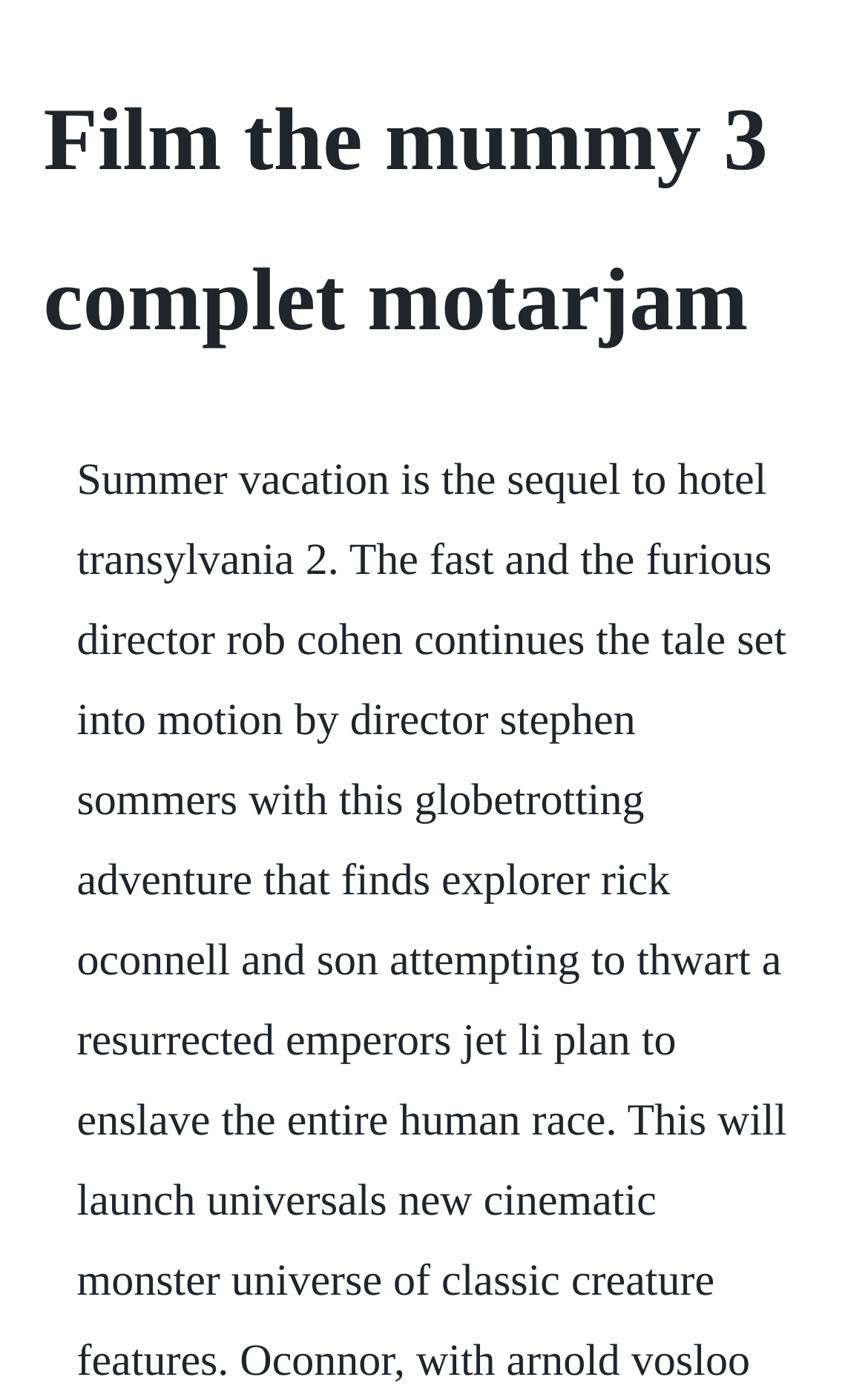Identify and provide the text of the main header on the webpage.

Film the mummy 3 complet motarjam